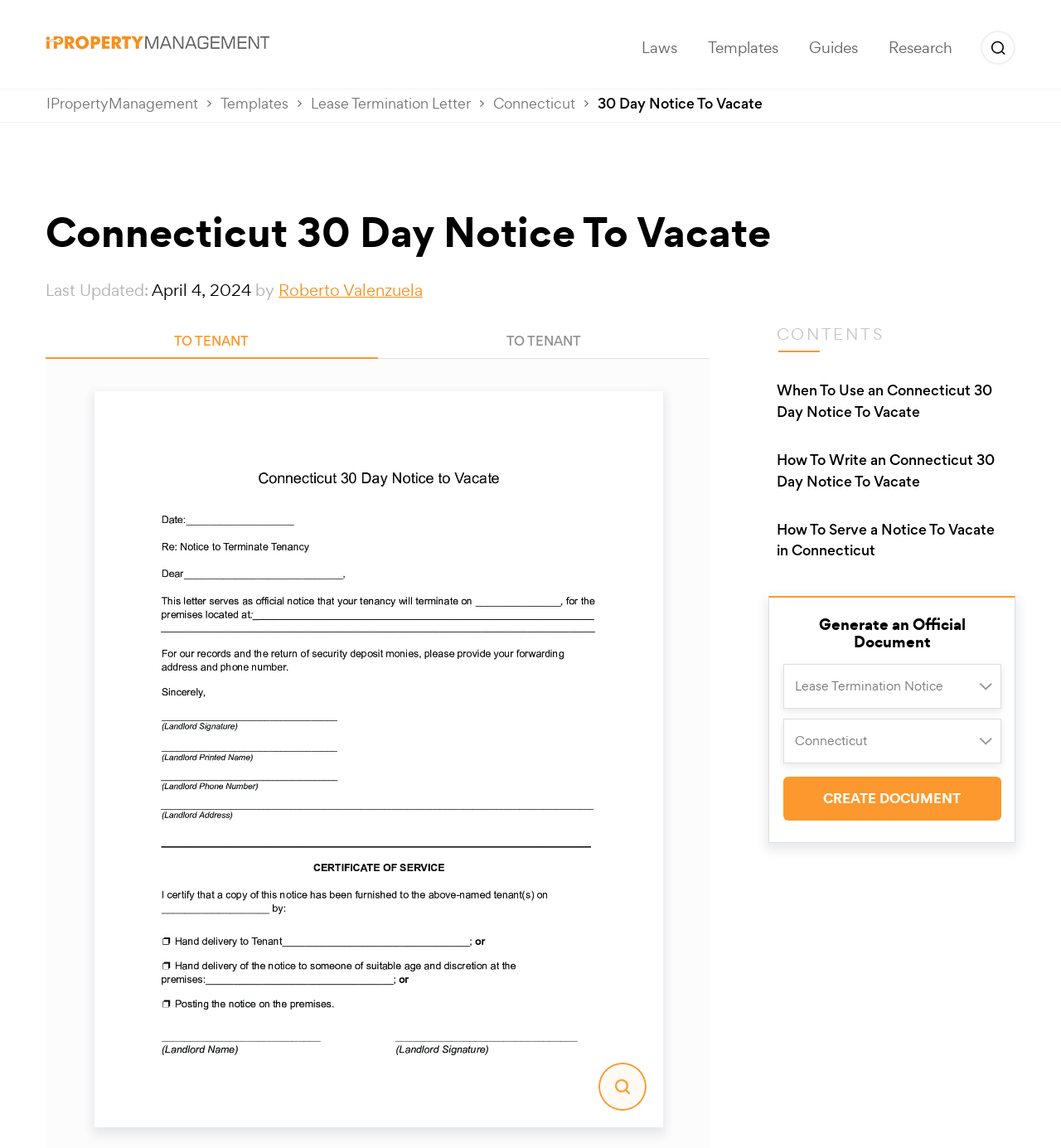Respond with a single word or phrase to the following question: How many tabs are available in the tablist?

2